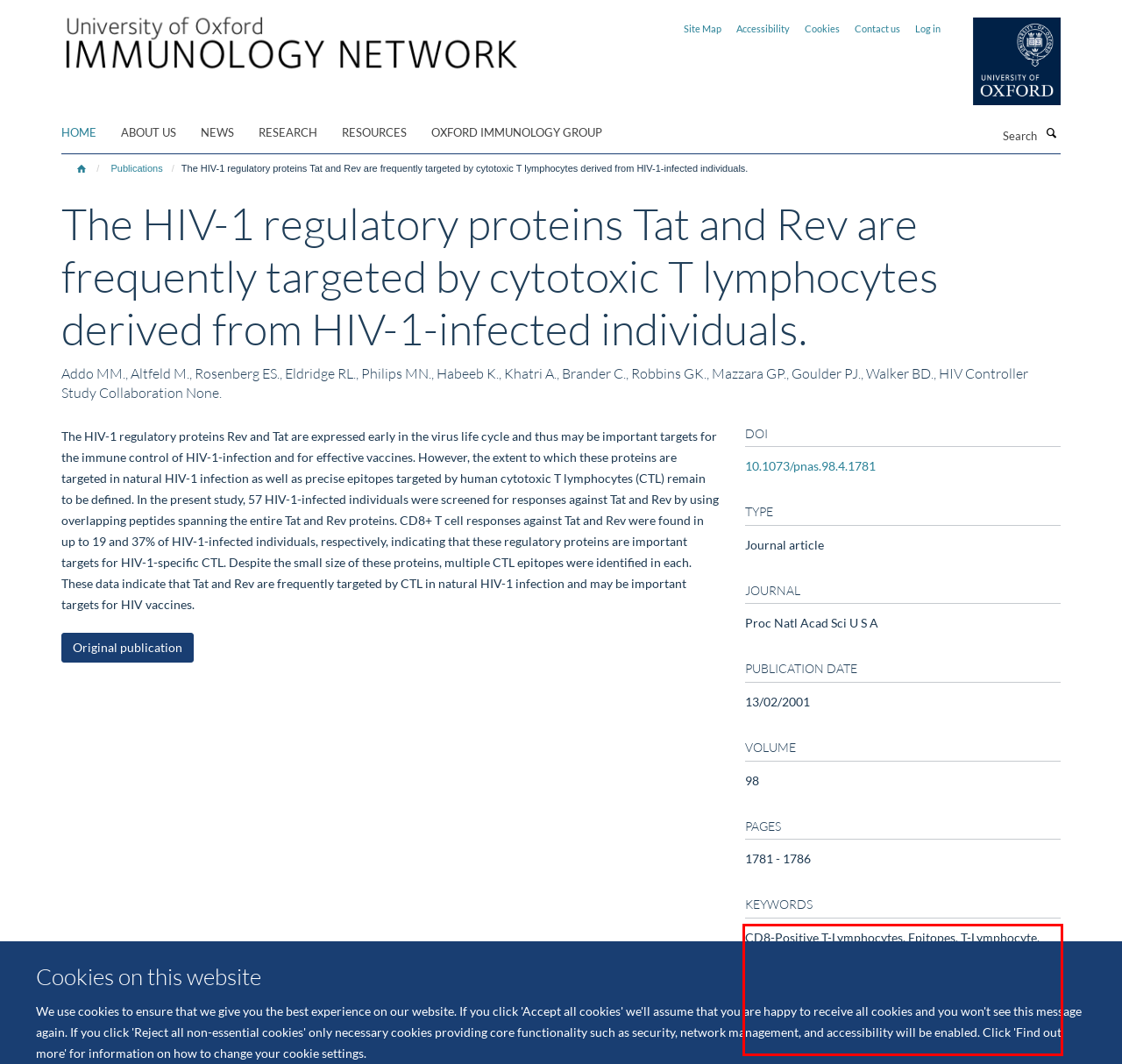From the provided screenshot, extract the text content that is enclosed within the red bounding box.

CD8-Positive T-Lymphocytes, Epitopes, T-Lymphocyte, Gene Products, rev, Gene Products, tat, HIV Infections, HIV-1, Humans, Longitudinal Studies, Peptides, T-Lymphocytes, Cytotoxic, rev Gene Products, Human Immunodeficiency Virus, tat Gene Products, Human Immunodeficiency Virus